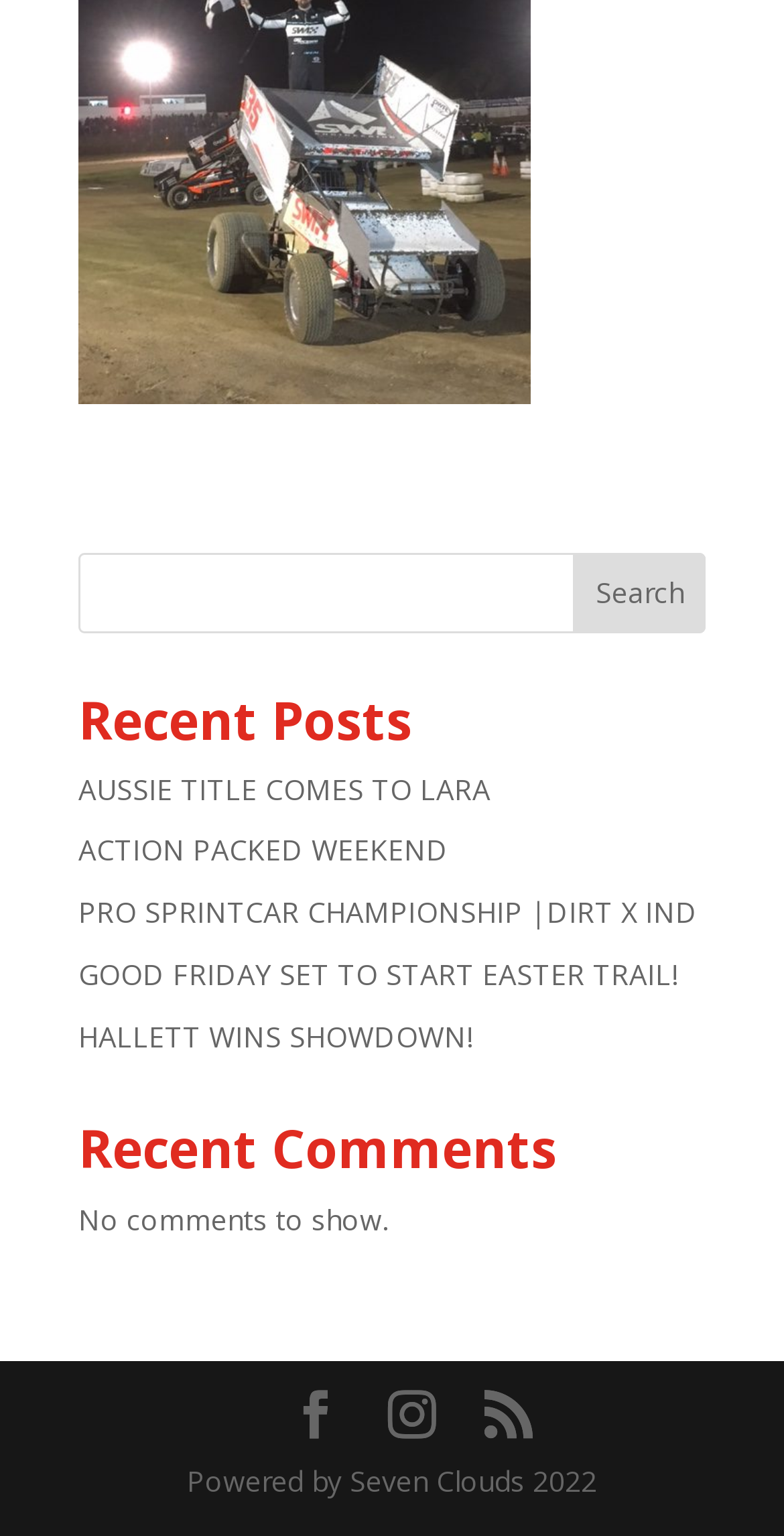Given the description AUSSIE TITLE COMES TO LARA, predict the bounding box coordinates of the UI element. Ensure the coordinates are in the format (top-left x, top-left y, bottom-right x, bottom-right y) and all values are between 0 and 1.

[0.1, 0.501, 0.626, 0.526]